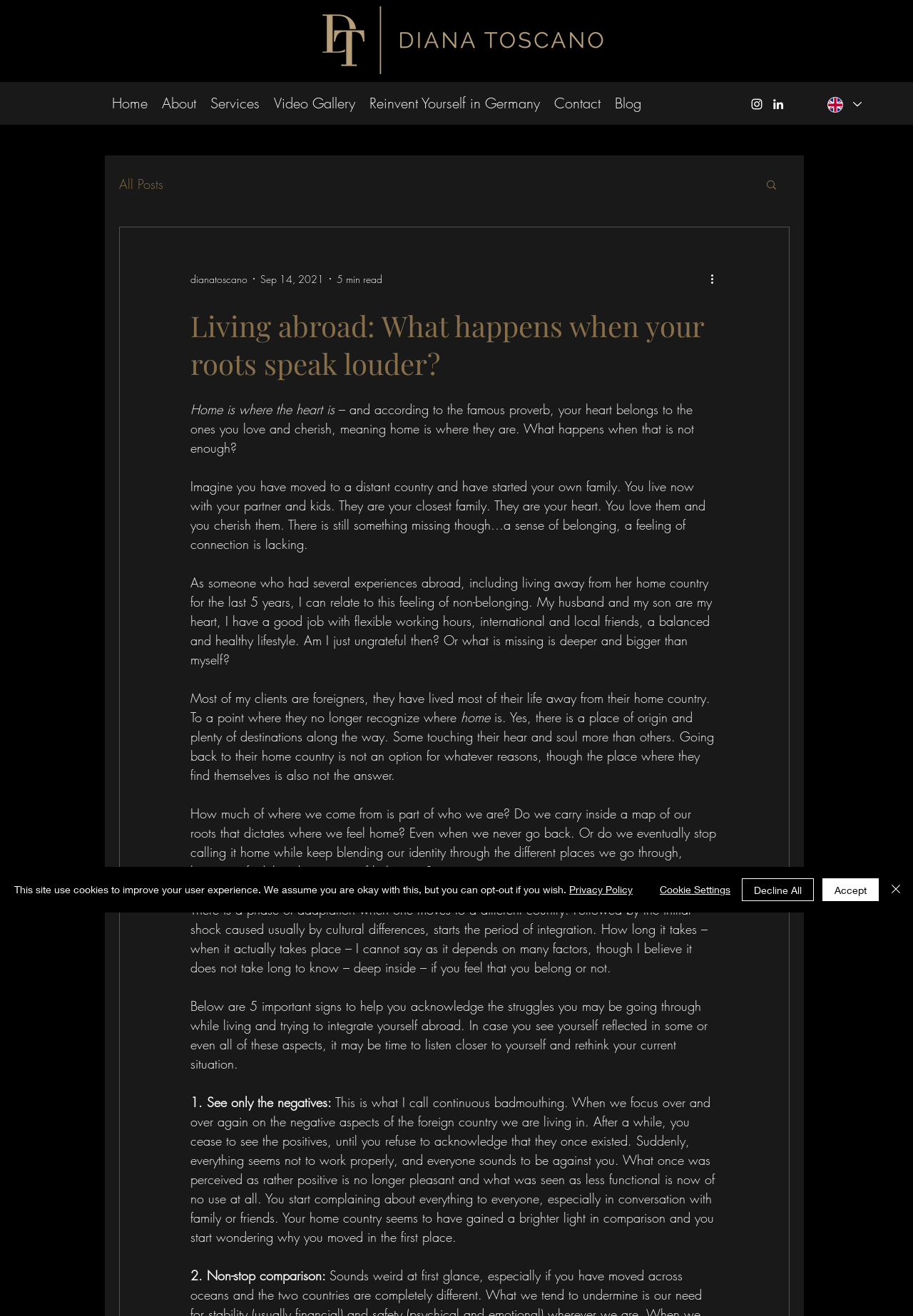Identify and extract the main heading of the webpage.

Living abroad: What happens when your roots speak louder?